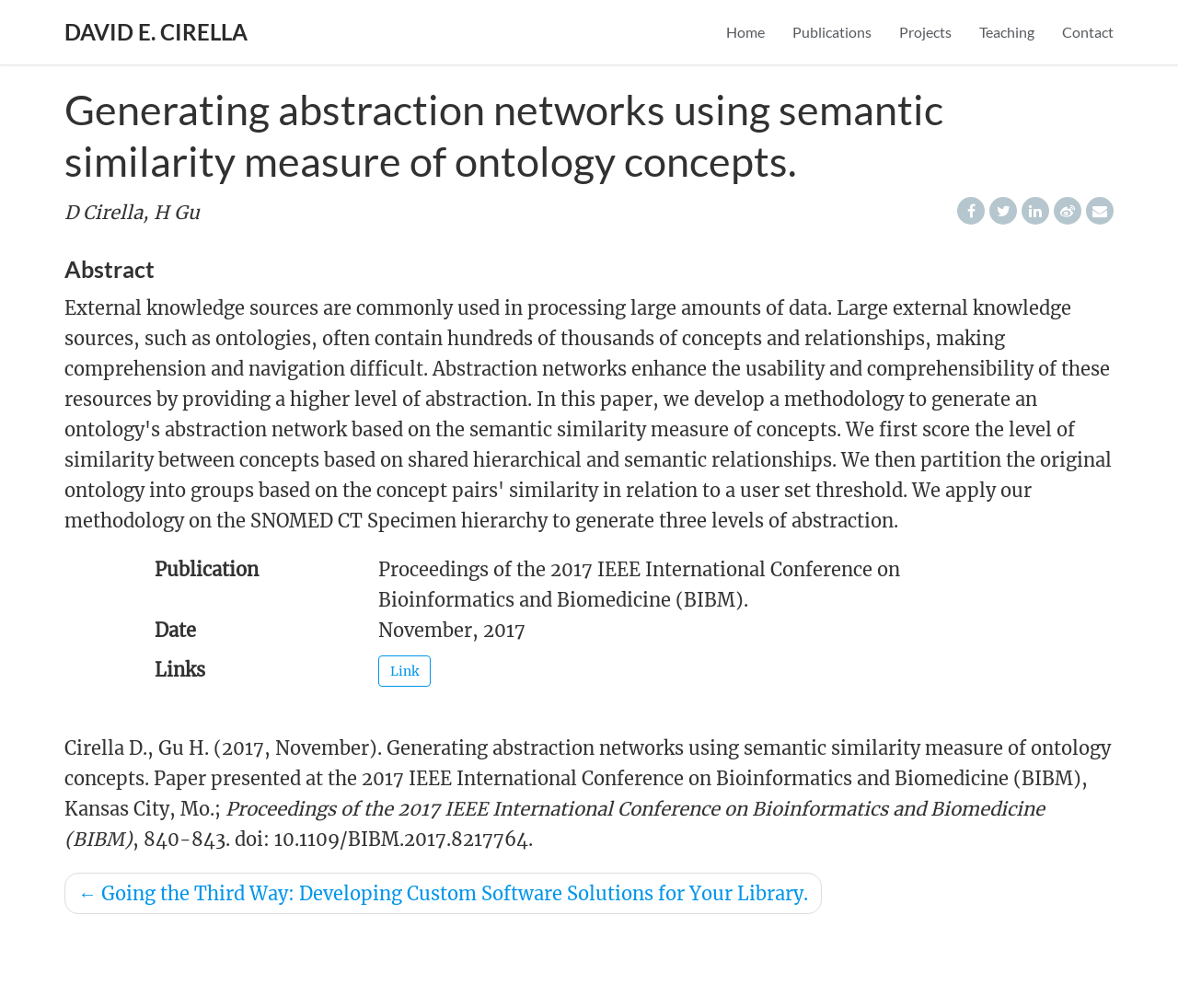Please determine the heading text of this webpage.

Generating abstraction networks using semantic similarity measure of ontology concepts.